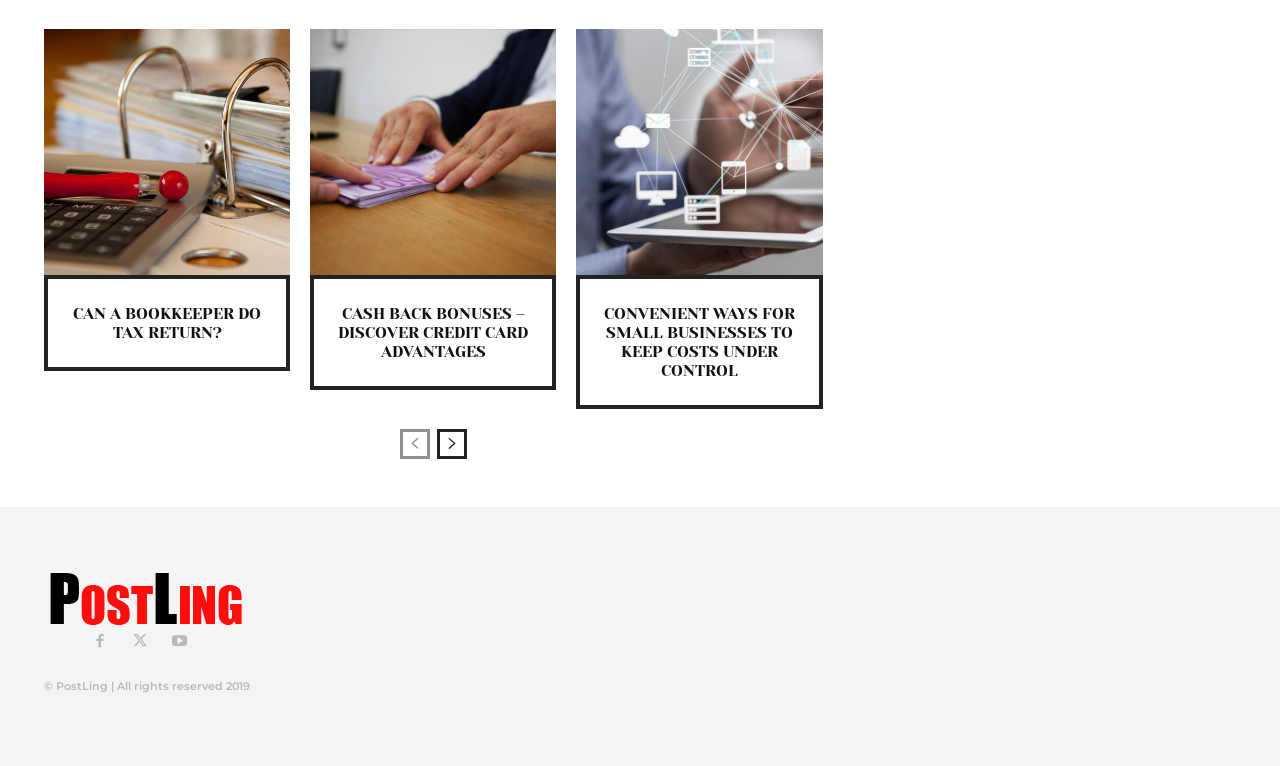Please predict the bounding box coordinates of the element's region where a click is necessary to complete the following instruction: "Go to 'Cash Back Bonuses – Discover Credit Card Advantages'". The coordinates should be represented by four float numbers between 0 and 1, i.e., [left, top, right, bottom].

[0.242, 0.037, 0.435, 0.359]